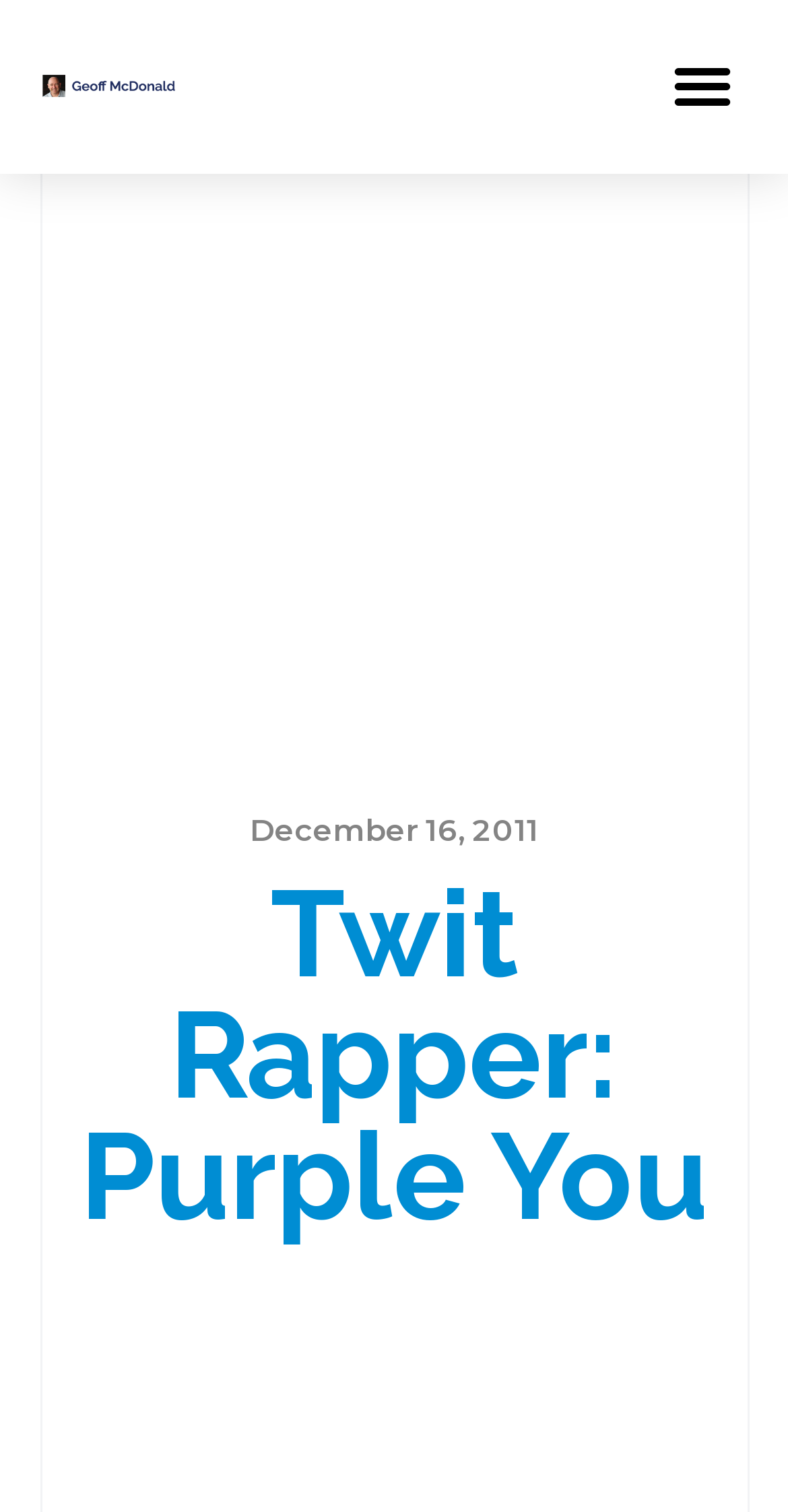Using the webpage screenshot and the element description December 16, 2011, determine the bounding box coordinates. Specify the coordinates in the format (top-left x, top-left y, bottom-right x, bottom-right y) with values ranging from 0 to 1.

[0.317, 0.534, 0.683, 0.564]